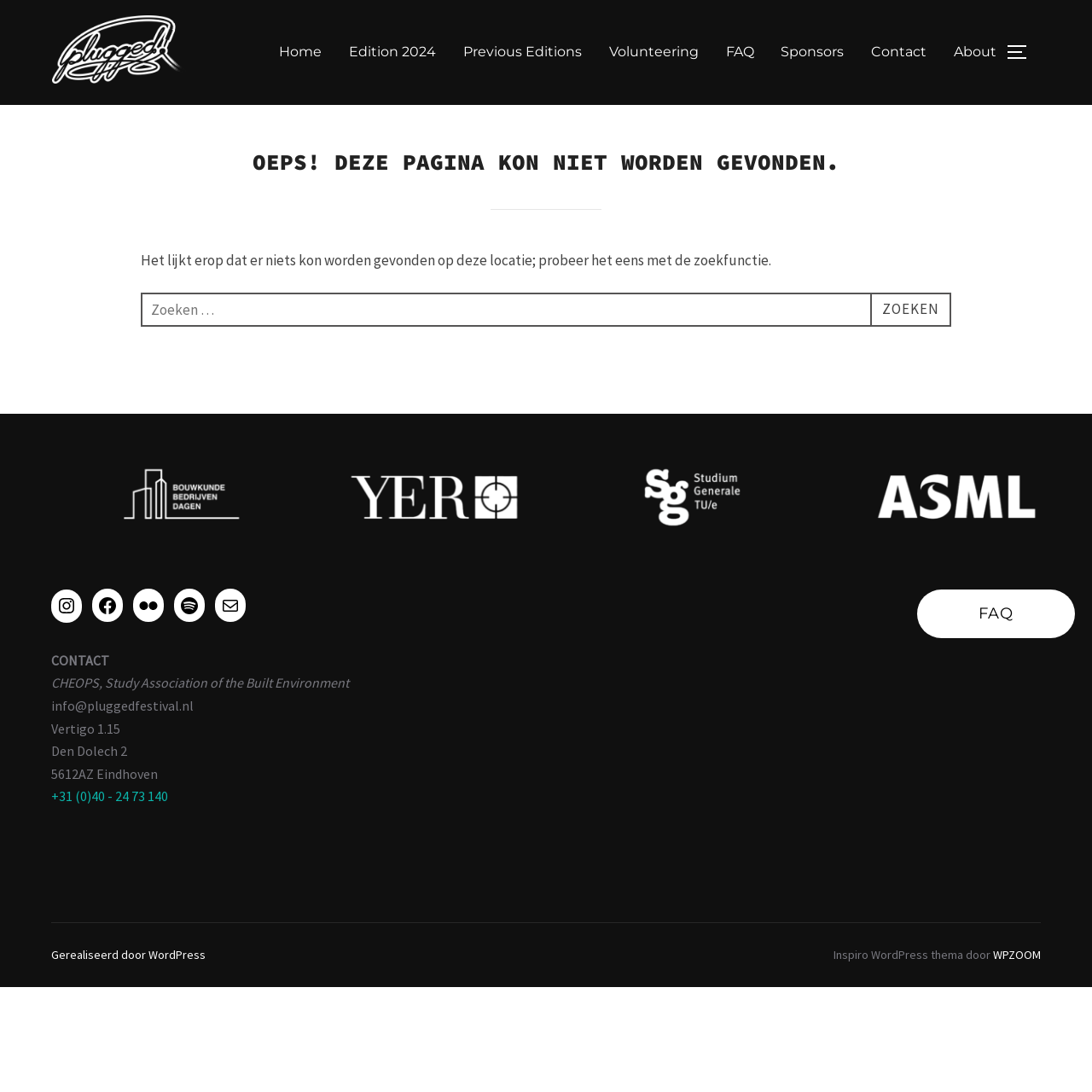How many social media links are present in the footer?
Answer the question with a single word or phrase by looking at the picture.

5